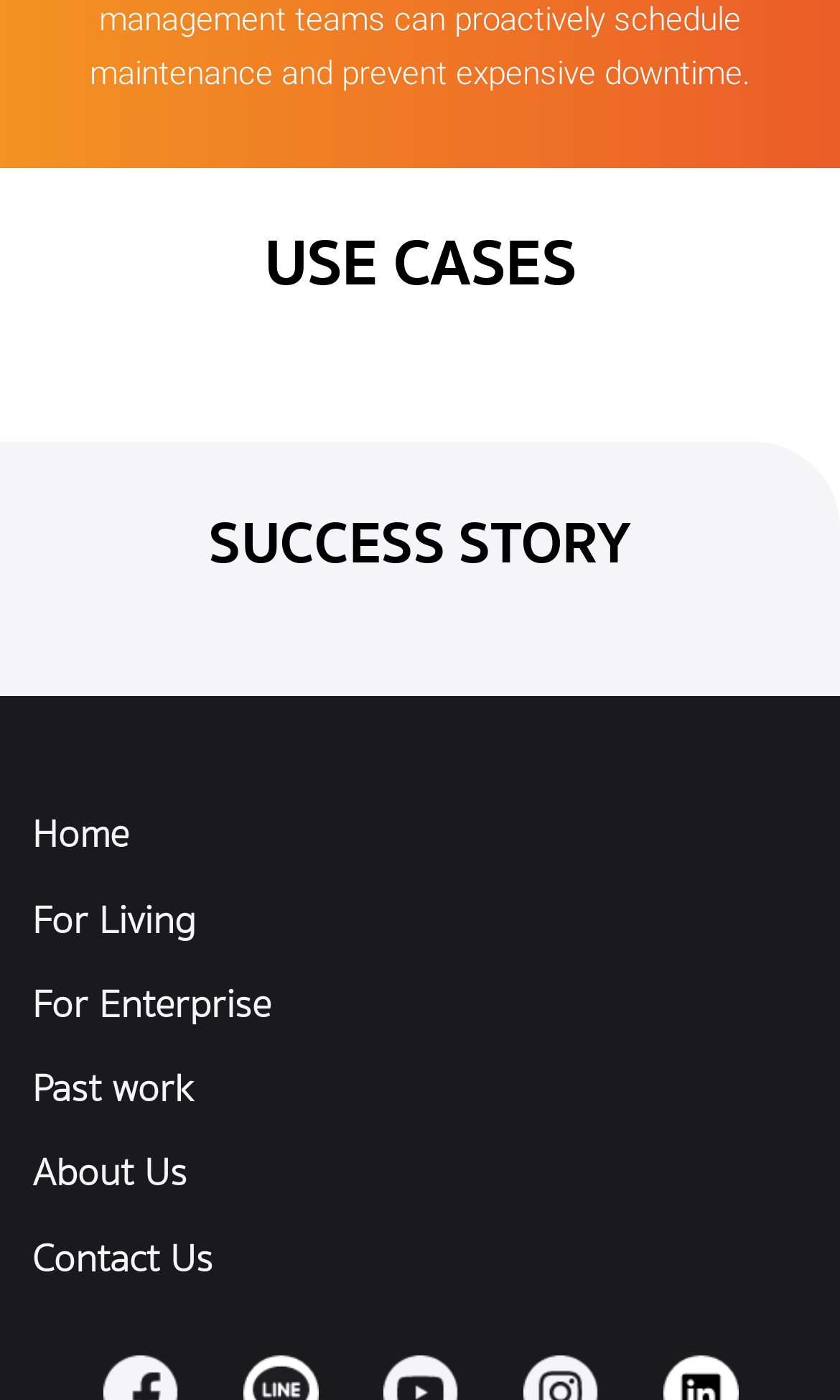Using the provided element description, identify the bounding box coordinates as (top-left x, top-left y, bottom-right x, bottom-right y). Ensure all values are between 0 and 1. Description: Smart Building & Estate

[0.038, 0.901, 0.446, 0.941]